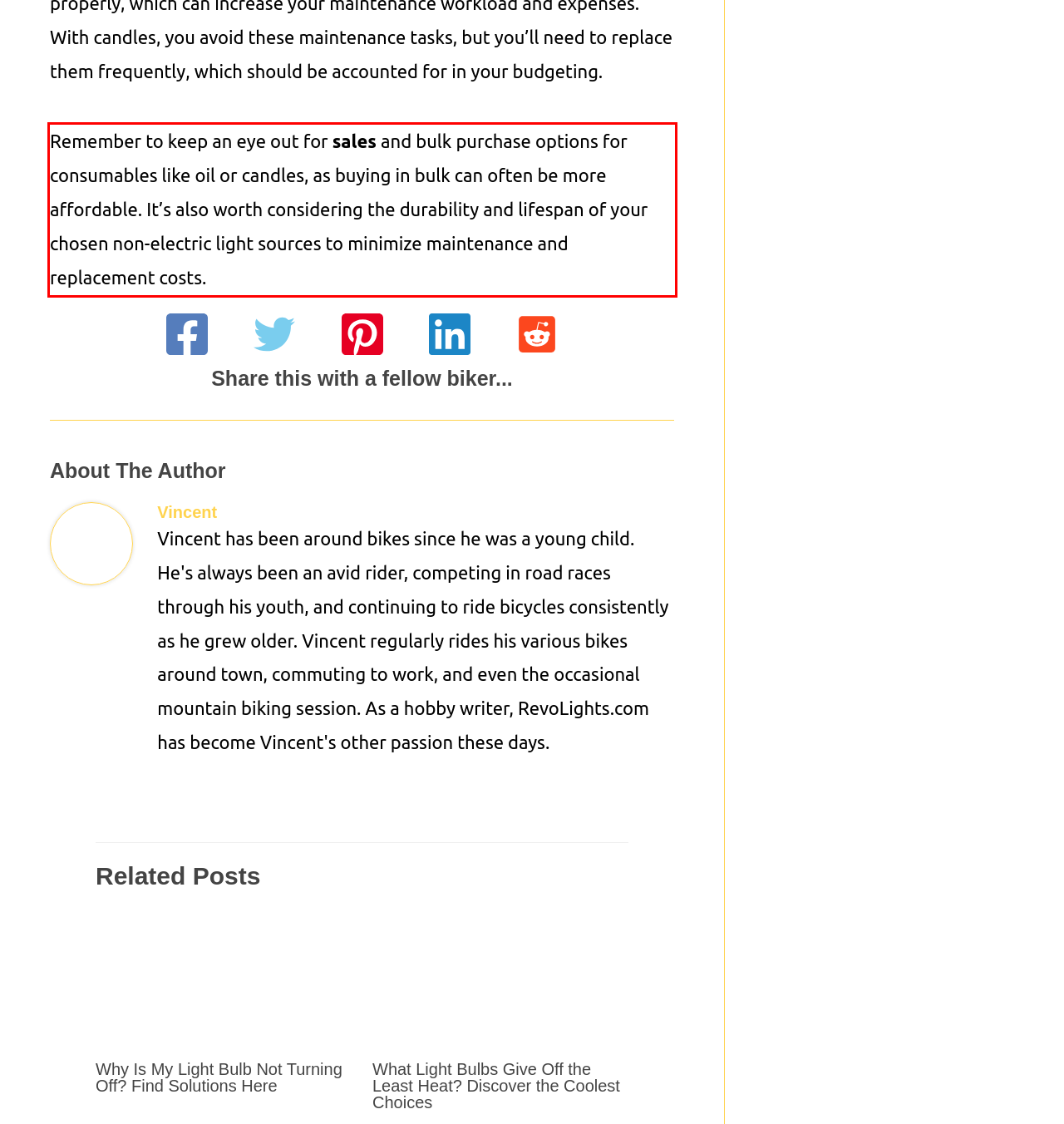Examine the webpage screenshot and use OCR to obtain the text inside the red bounding box.

Remember to keep an eye out for sales and bulk purchase options for consumables like oil or candles, as buying in bulk can often be more affordable. It’s also worth considering the durability and lifespan of your chosen non-electric light sources to minimize maintenance and replacement costs.